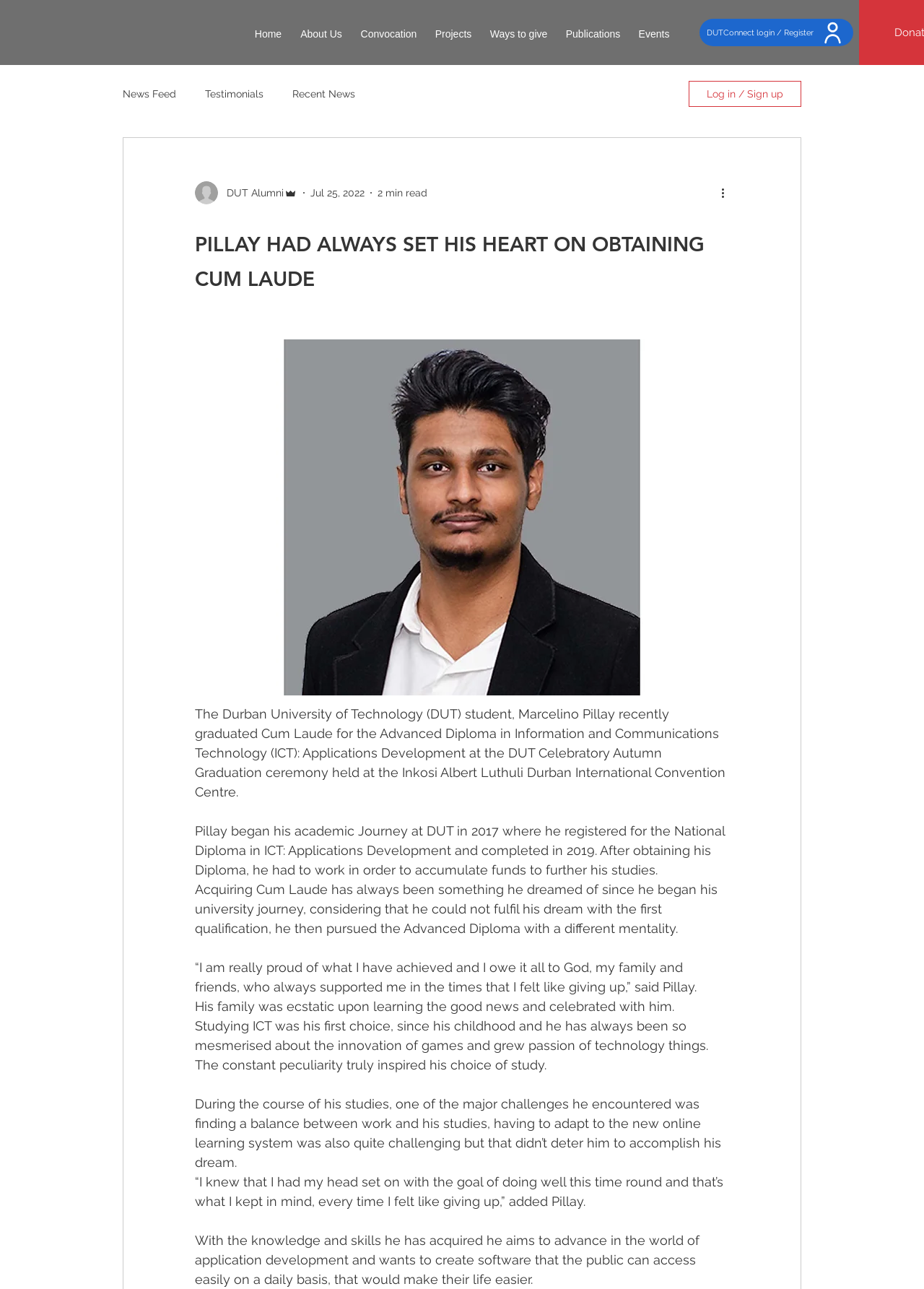Please extract the webpage's main title and generate its text content.

PILLAY HAD ALWAYS SET HIS HEART ON OBTAINING CUM LAUDE